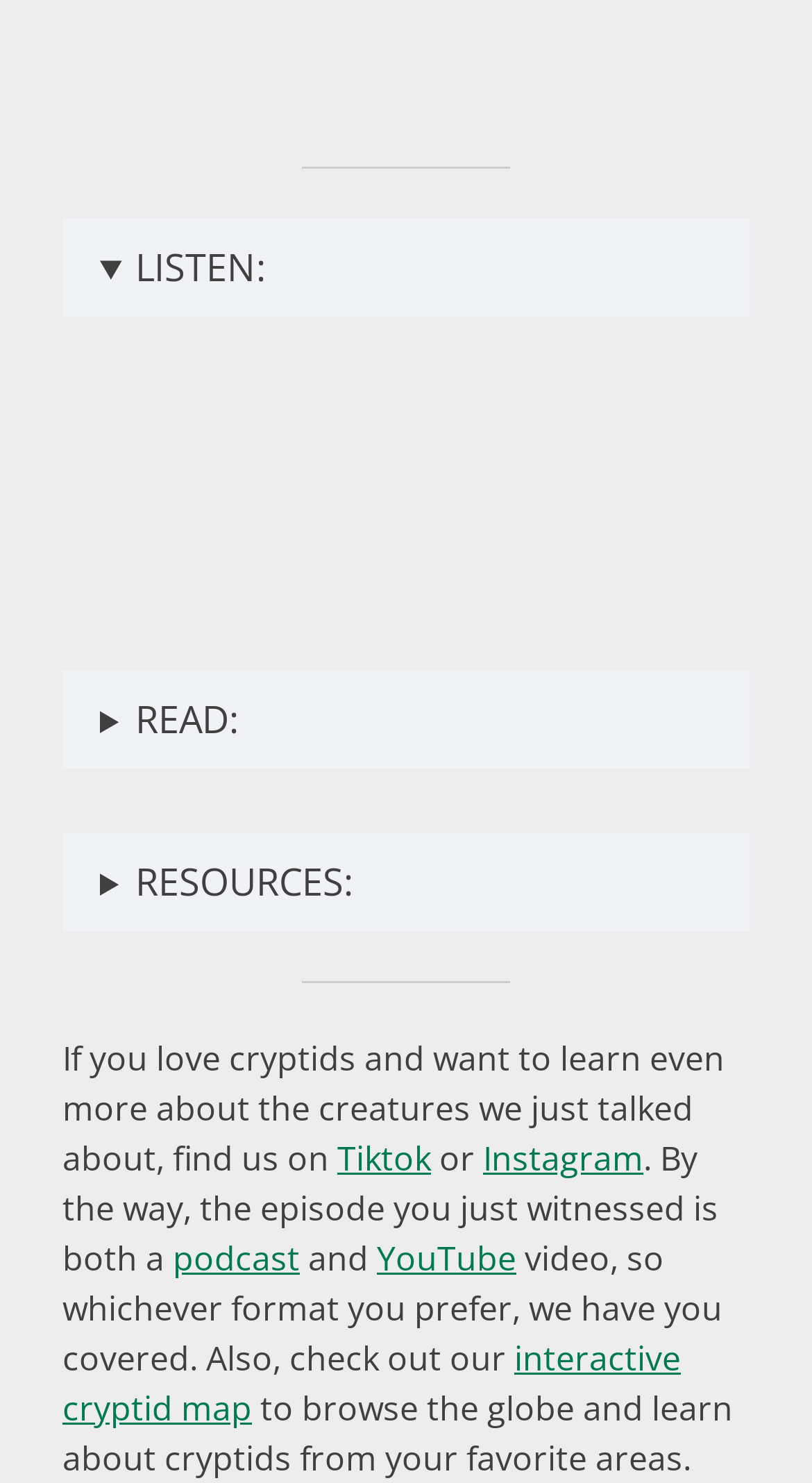What is the last mentioned social media platform?
Please provide a single word or phrase as your answer based on the screenshot.

YouTube